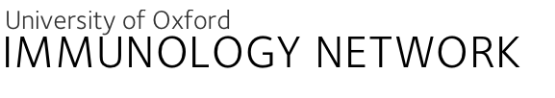What is the primary focus of the webpage?
Please answer the question as detailed as possible.

The caption suggests that the webpage is dedicated to the field of immunology, emphasizing research, collaboration, and advancements in understanding immune responses, which implies that the primary focus is on research and collaboration.